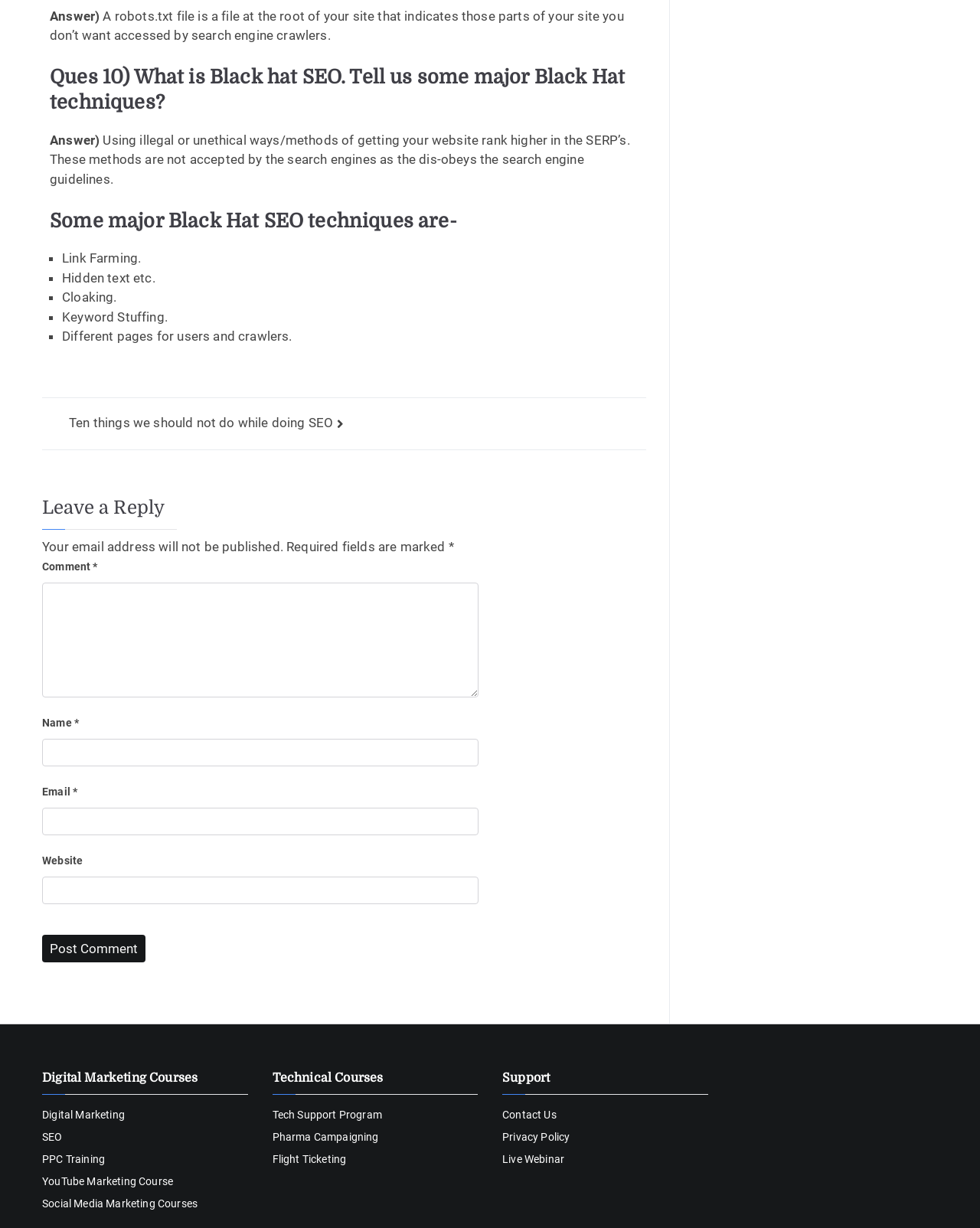Identify and provide the bounding box coordinates of the UI element described: "name="submit" value="Post Comment"". The coordinates should be formatted as [left, top, right, bottom], with each number being a float between 0 and 1.

[0.043, 0.761, 0.148, 0.784]